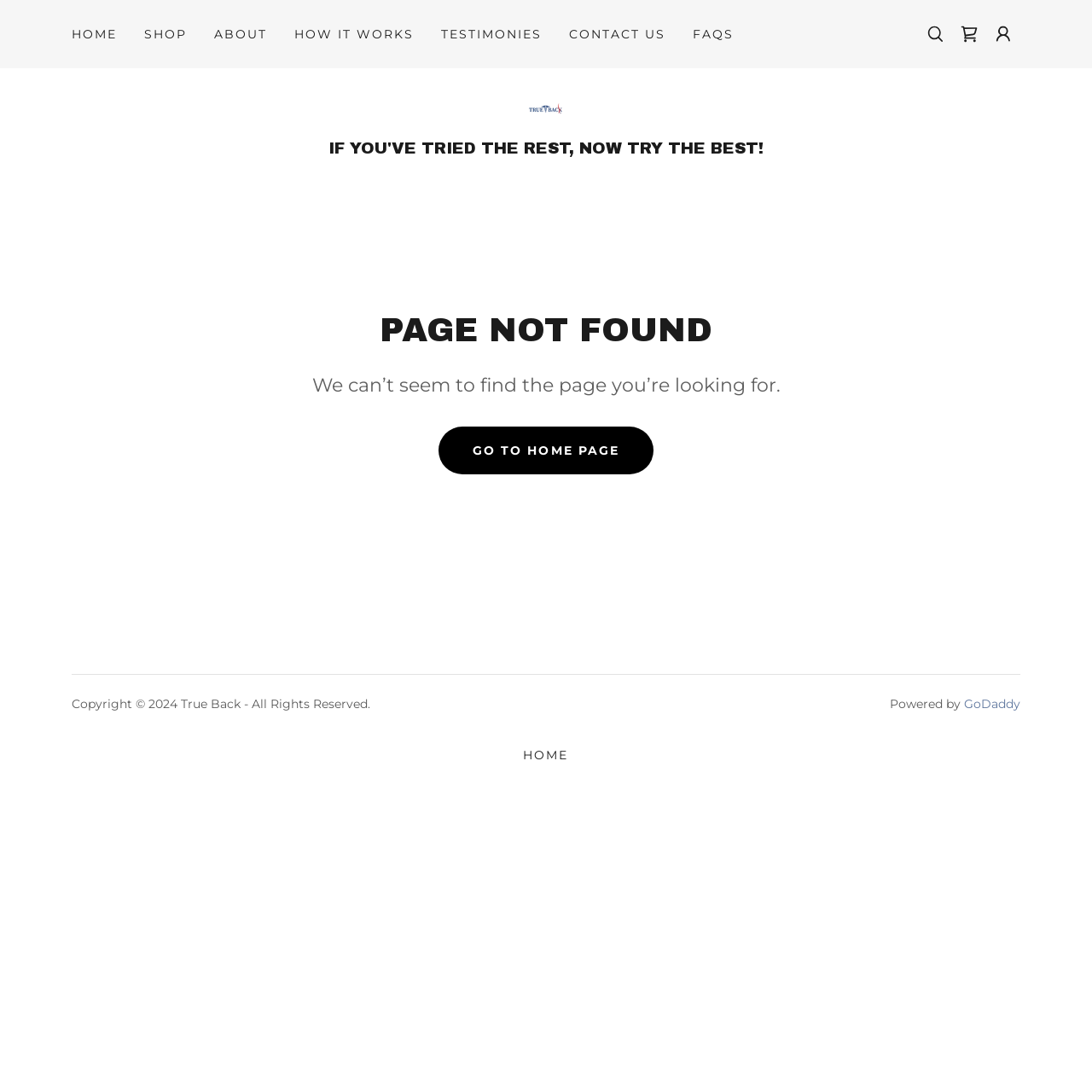Find the bounding box coordinates for the element that must be clicked to complete the instruction: "go to home page". The coordinates should be four float numbers between 0 and 1, indicated as [left, top, right, bottom].

[0.061, 0.017, 0.112, 0.045]